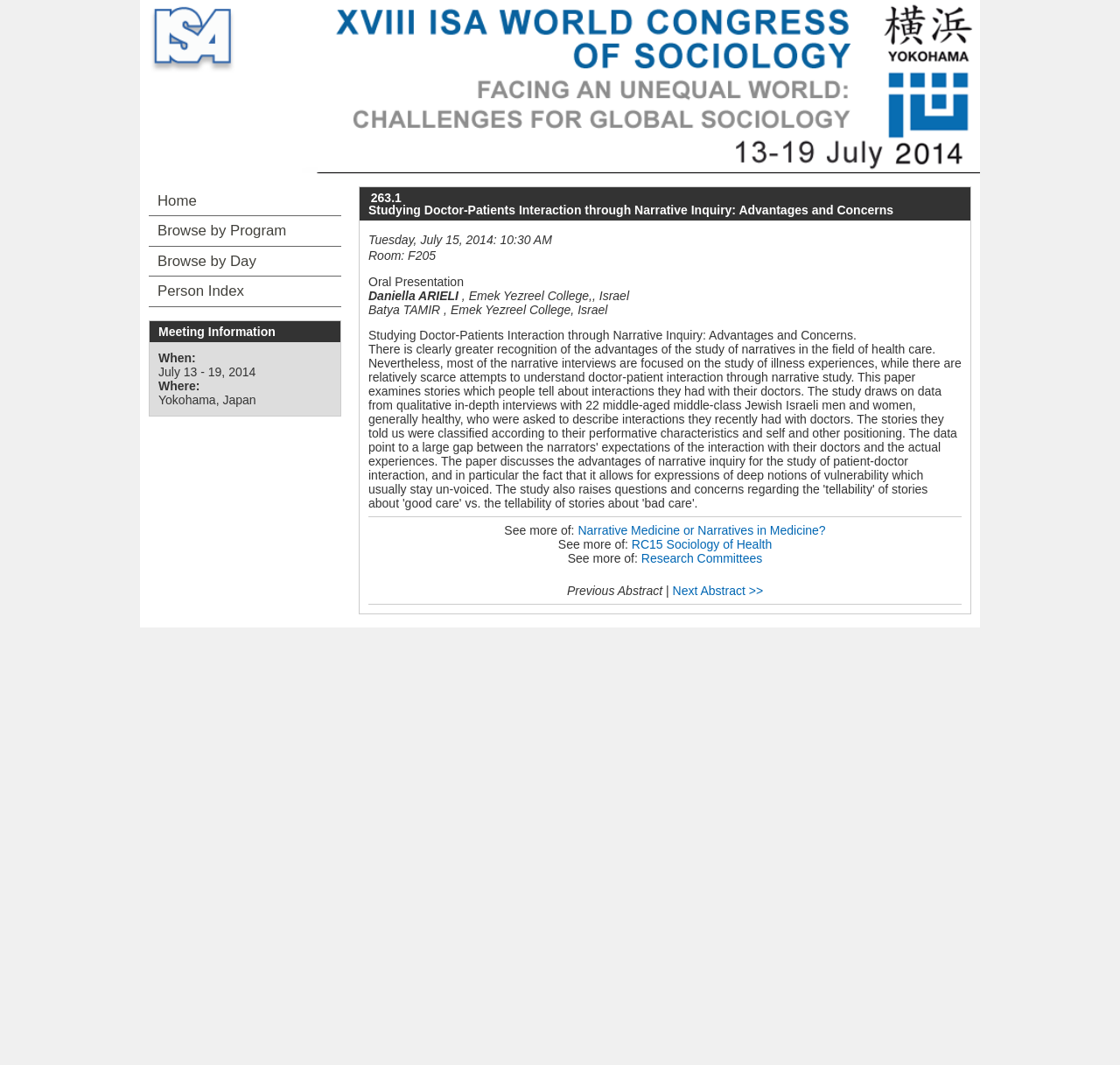Specify the bounding box coordinates of the area that needs to be clicked to achieve the following instruction: "visit the XVIII ISA World Congress of Sociology website".

[0.125, 0.074, 0.875, 0.087]